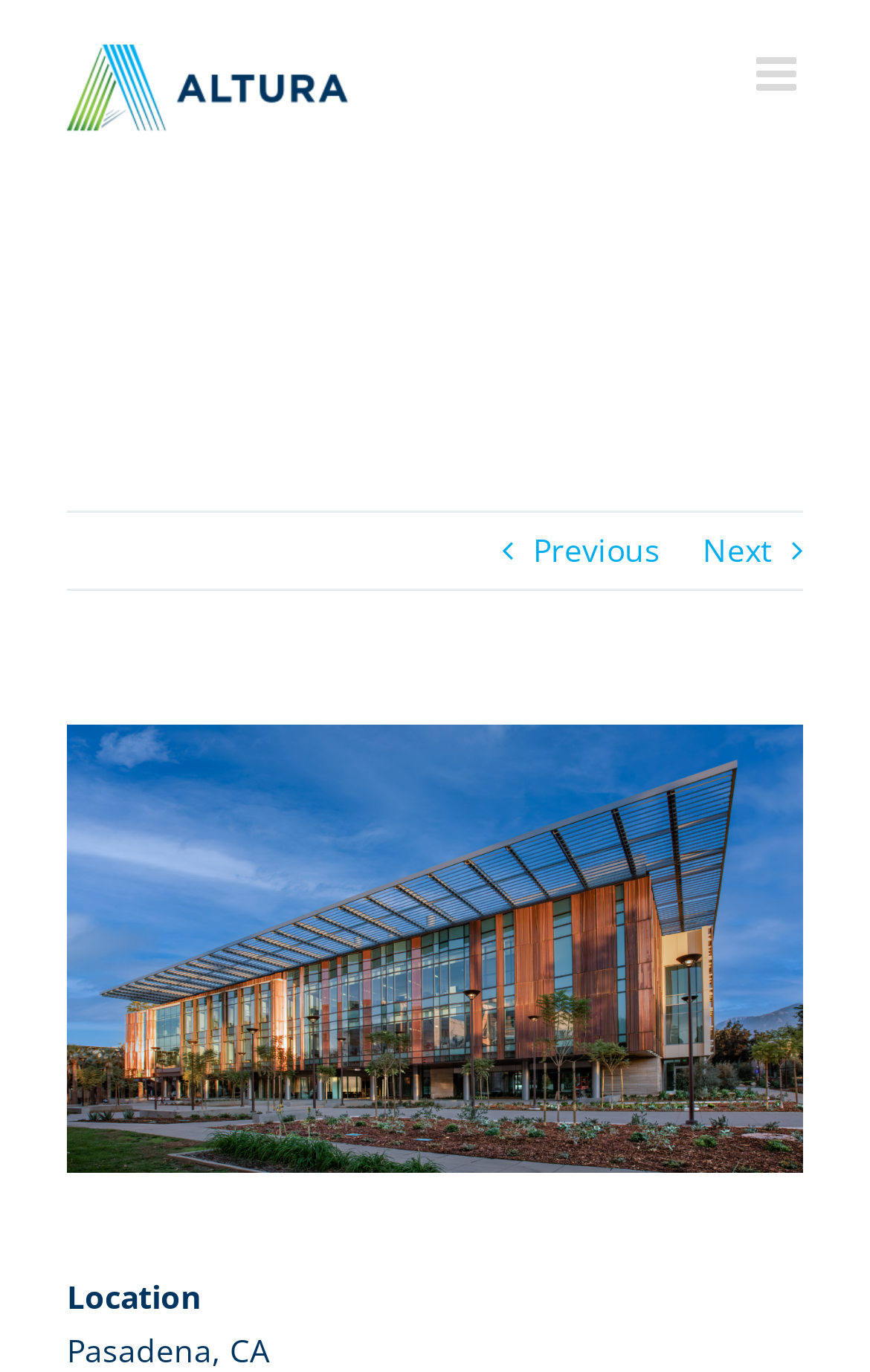What is the location of the research building?
Refer to the image and provide a one-word or short phrase answer.

Pasadena, CA